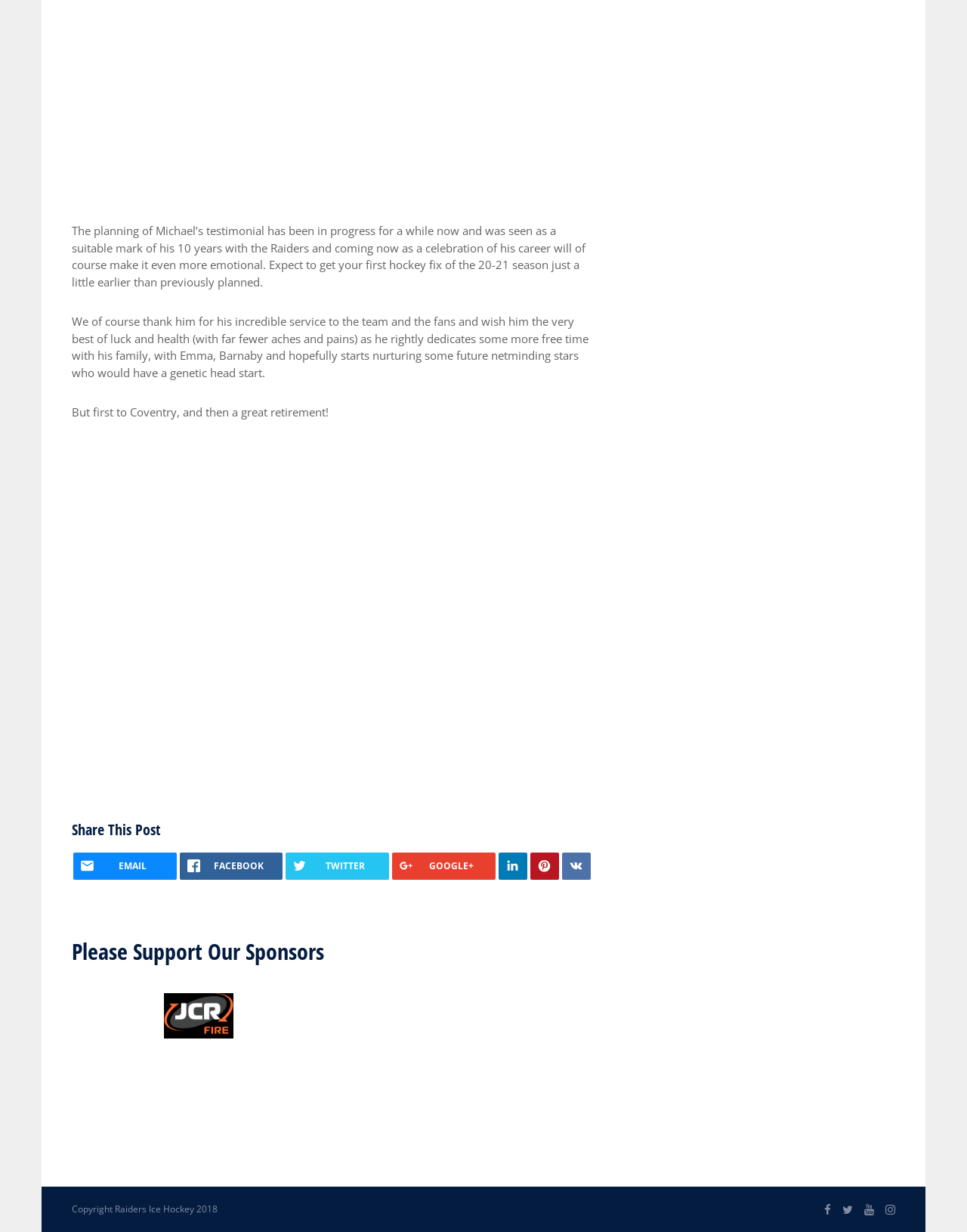Determine the bounding box coordinates (top-left x, top-left y, bottom-right x, bottom-right y) of the UI element described in the following text: linkedin

[0.515, 0.692, 0.545, 0.714]